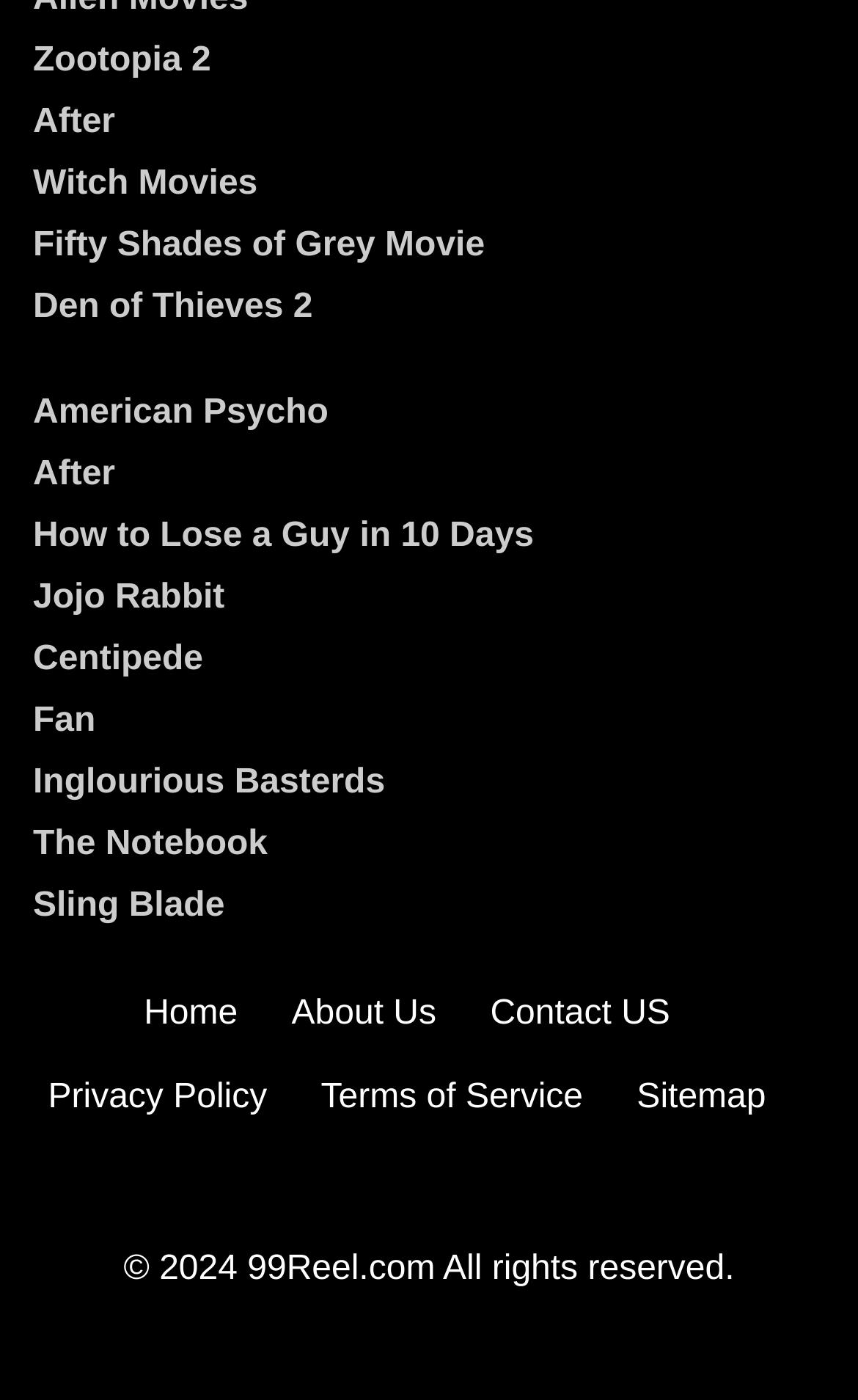Based on the element description: "Centipede", identify the UI element and provide its bounding box coordinates. Use four float numbers between 0 and 1, [left, top, right, bottom].

[0.038, 0.456, 0.962, 0.488]